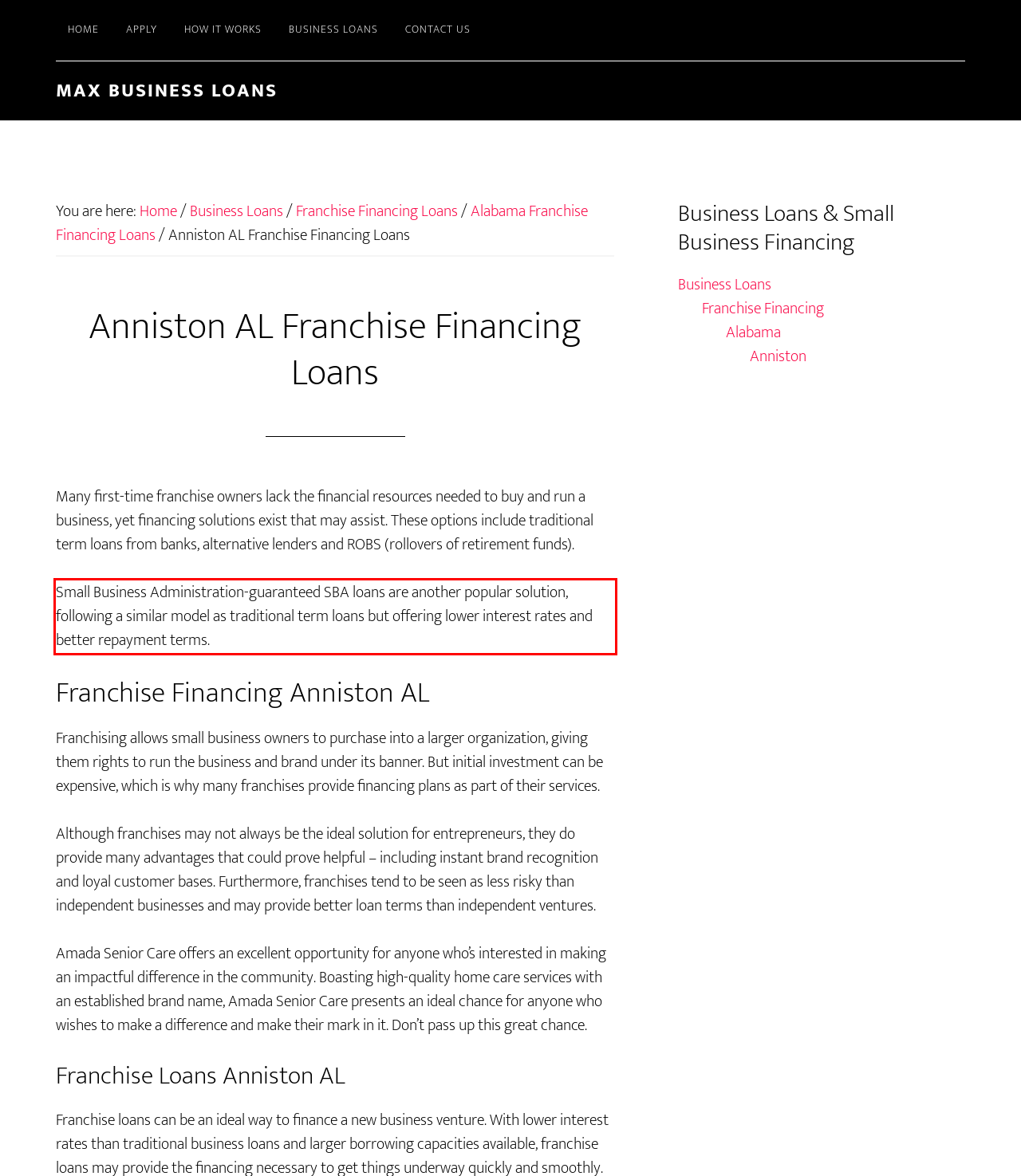Observe the screenshot of the webpage, locate the red bounding box, and extract the text content within it.

Small Business Administration-guaranteed SBA loans are another popular solution, following a similar model as traditional term loans but offering lower interest rates and better repayment terms.